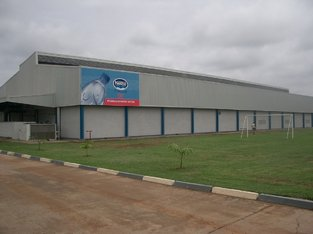Describe in detail everything you see in the image.

The image features the Nestle Nigeria Plc Water facility, showcasing a modern industrial building set against a cloudy sky. The structure is characterized by a large, flat roof and features a prominent blue and red banner featuring branding elements of Nestle. The facility is surrounded by a neatly maintained green area, with grass and small plants visible in the foreground, and a paved access road leading up to it. The building's facade is composed of a series of blue-framed windows and light-colored walls, indicating a functional design tailored for industrial use. This location reflects Nestle's commitment to providing quality products, highlighting its role in the community of Lagos, Nigeria.